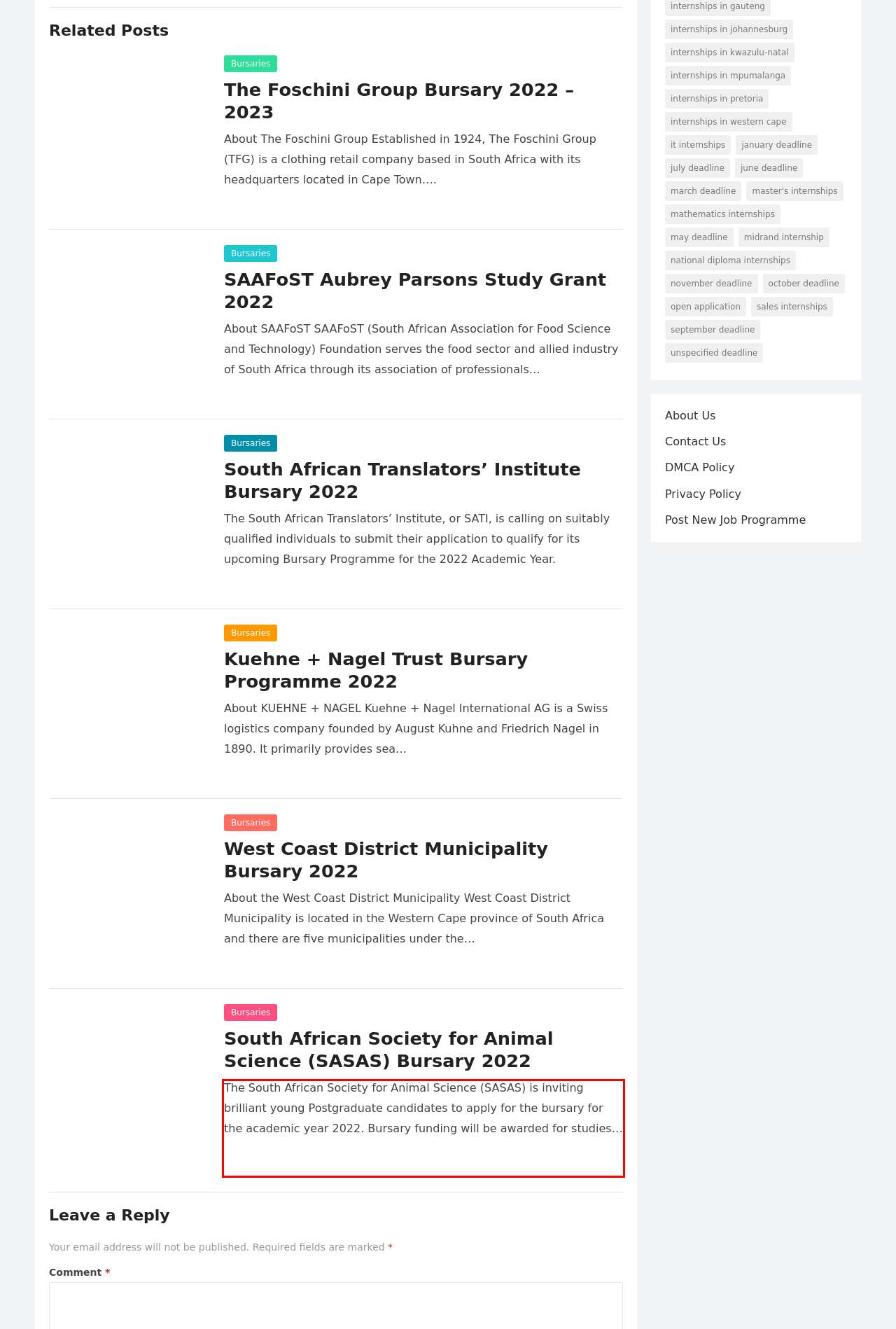From the screenshot of the webpage, locate the red bounding box and extract the text contained within that area.

The South African Society for Animal Science (SASAS) is inviting brilliant young Postgraduate candidates to apply for the bursary for the academic year 2022. Bursary funding will be awarded for studies towards Masters or Honours degree in Animal Science/Animal Production.